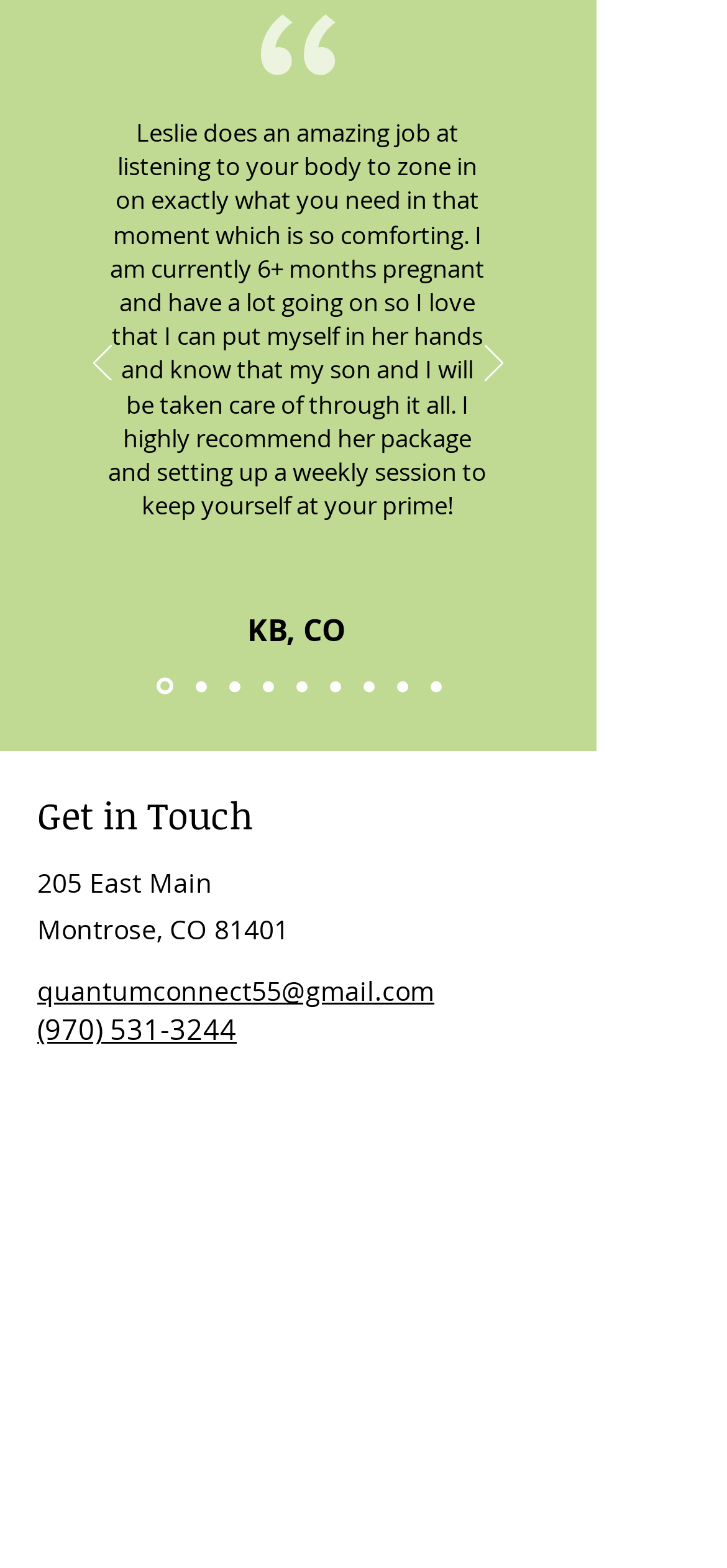Please give a concise answer to this question using a single word or phrase: 
What is the email address mentioned on the webpage?

quantumconnect55@gmail.com